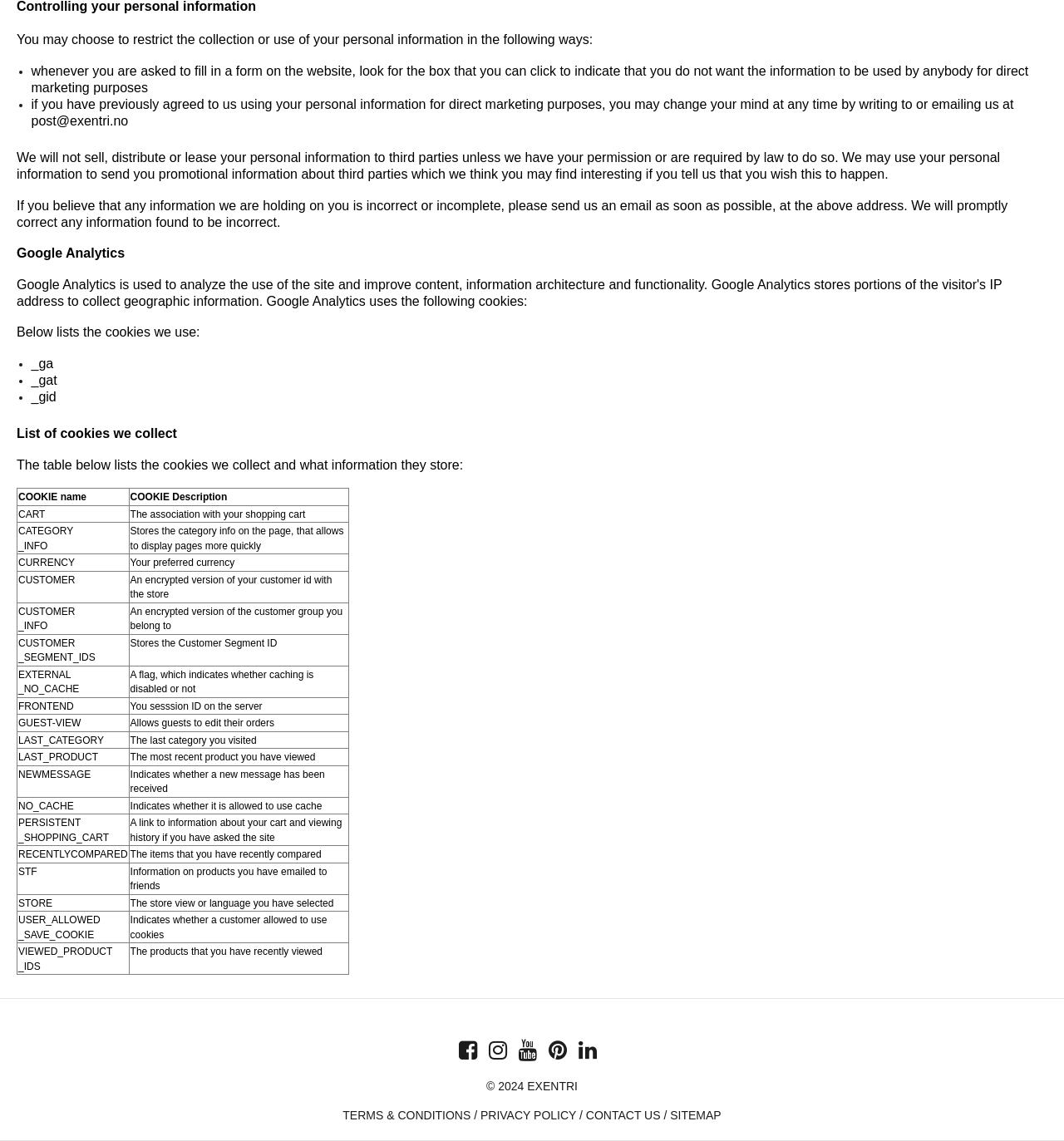How can users change their mind about direct marketing purposes?
Examine the screenshot and reply with a single word or phrase.

By writing to or emailing us